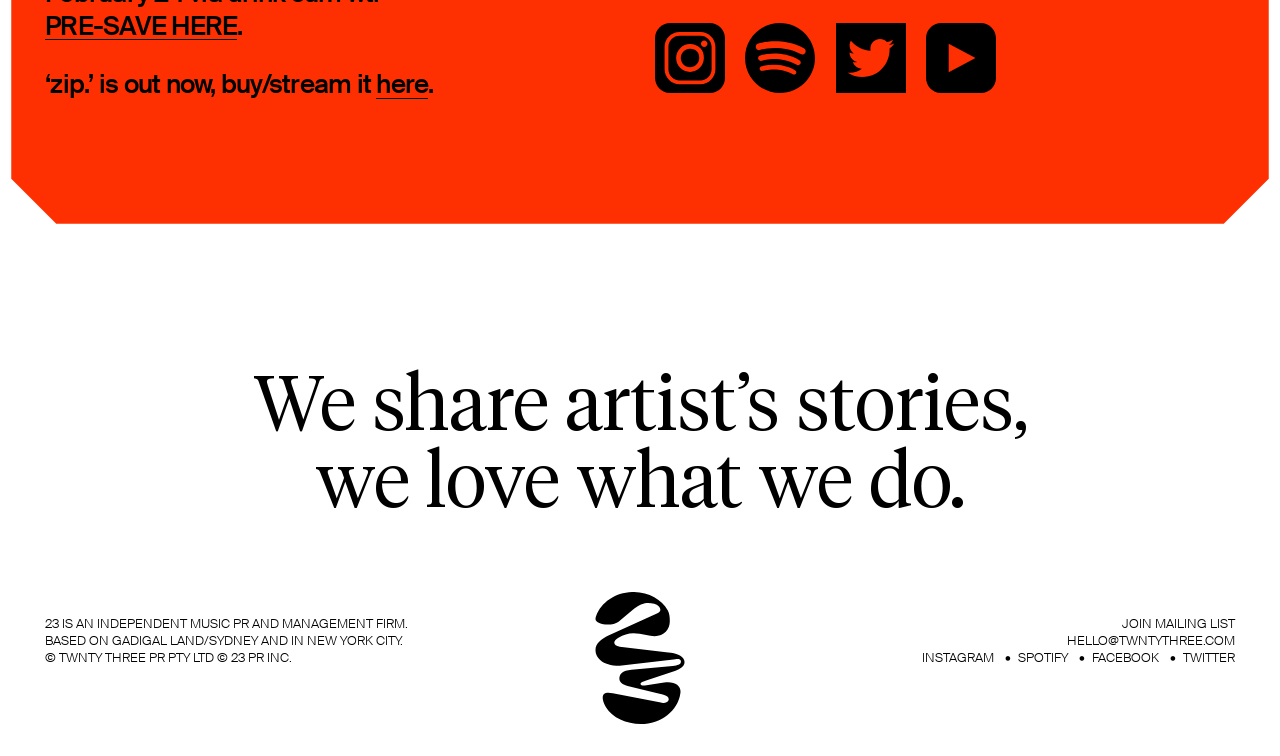Please pinpoint the bounding box coordinates for the region I should click to adhere to this instruction: "Click on the first album cover".

[0.512, 0.031, 0.566, 0.129]